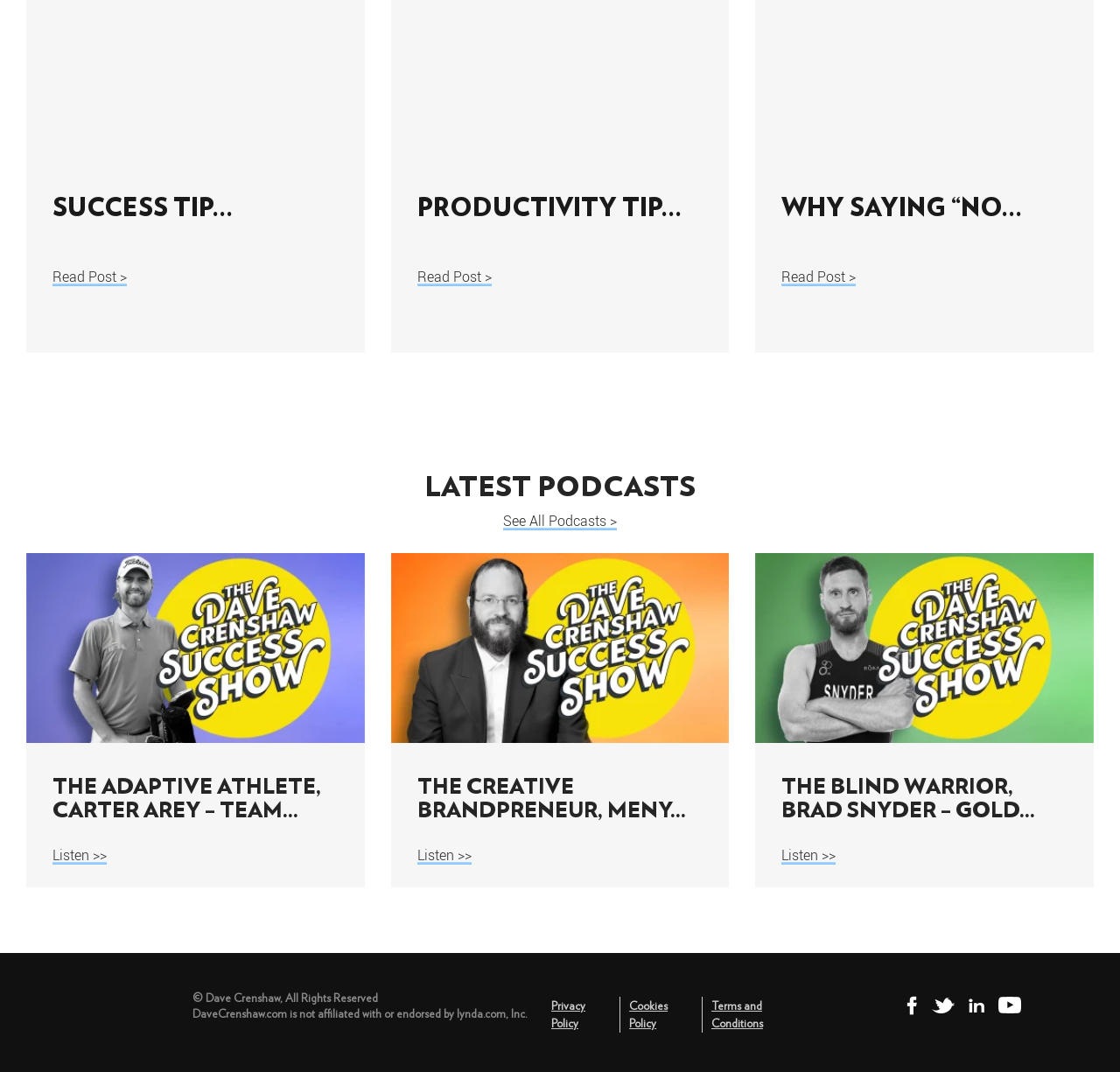Identify the bounding box coordinates for the element you need to click to achieve the following task: "Read the success tip". The coordinates must be four float values ranging from 0 to 1, formatted as [left, top, right, bottom].

[0.047, 0.16, 0.208, 0.189]